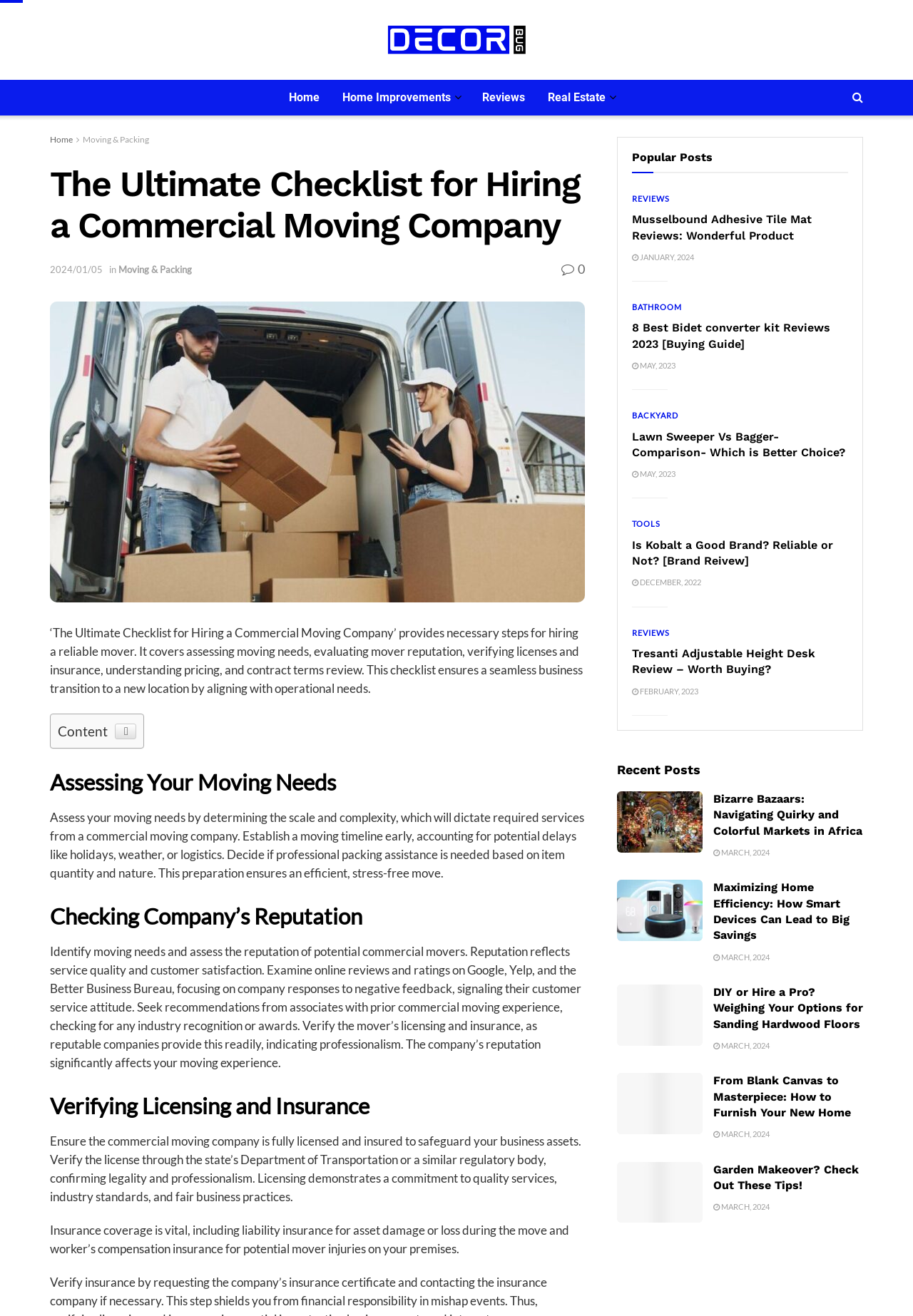What is the first step in assessing moving needs?
Answer the question with a detailed and thorough explanation.

The first step in assessing moving needs is to determine the scale and complexity of the move, which will dictate the required services from a commercial moving company.